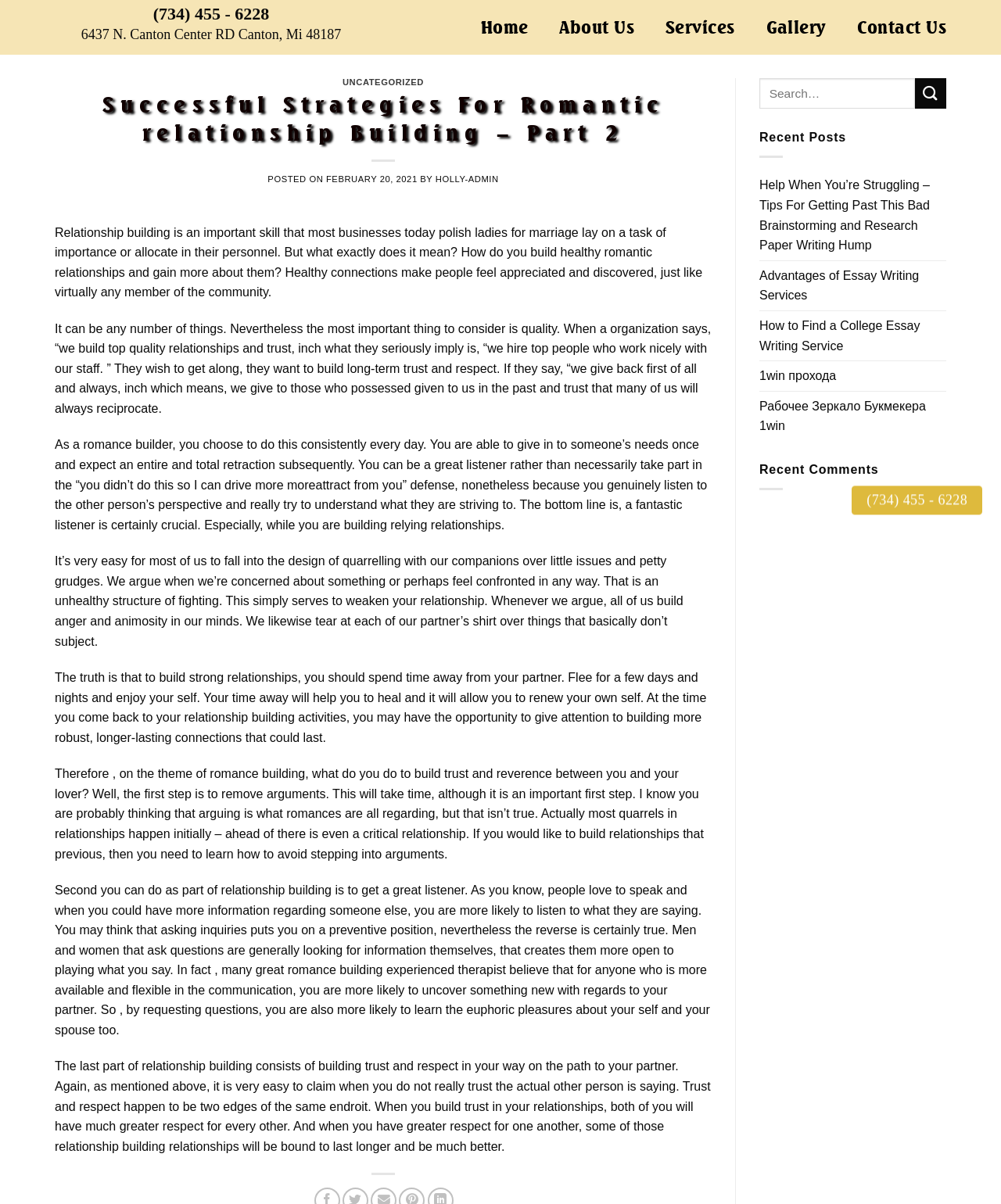Locate the bounding box coordinates of the element that should be clicked to execute the following instruction: "Call the phone number".

[0.153, 0.003, 0.269, 0.02]